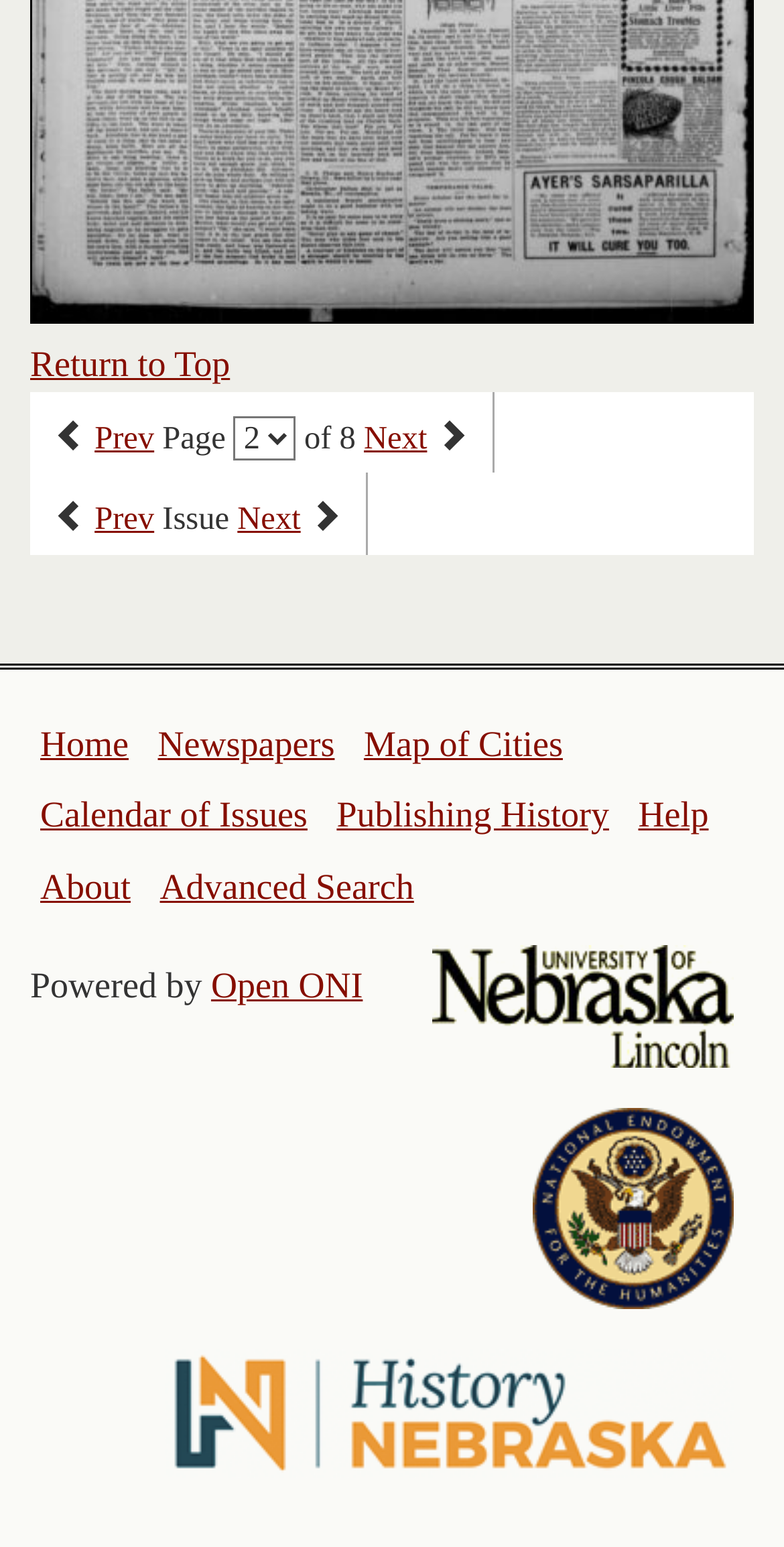Please predict the bounding box coordinates (top-left x, top-left y, bottom-right x, bottom-right y) for the UI element in the screenshot that fits the description: Map of Cities

[0.464, 0.468, 0.718, 0.494]